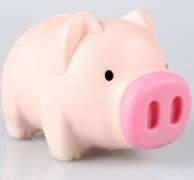What is the purpose of the piggy bank's design?
Please provide a comprehensive answer based on the visual information in the image.

The caption states that the piggy bank's 'playful design makes it an appealing item for children, encouraging them to save coins in a fun way', implying that the design is intended to motivate kids to save money.